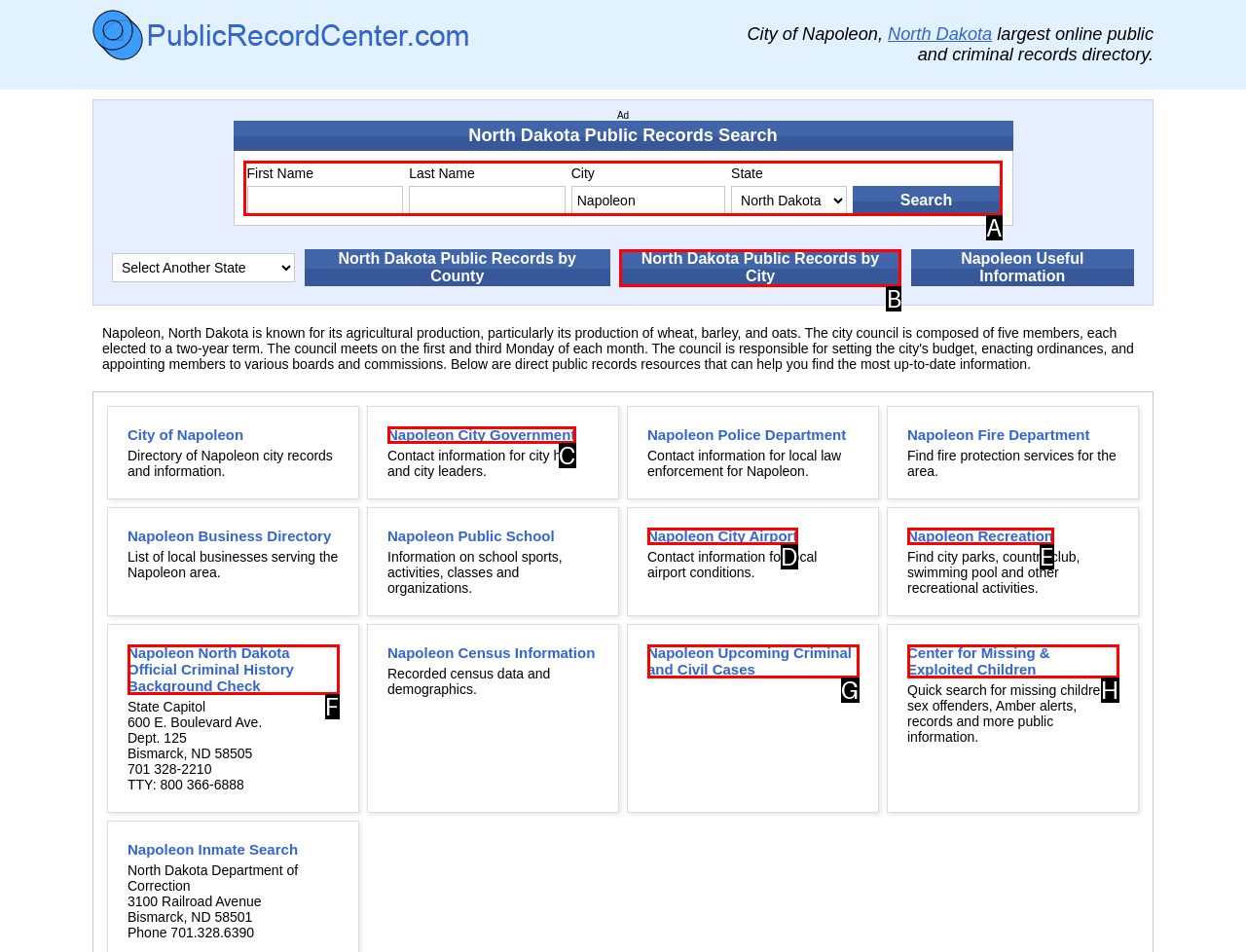Select the proper HTML element to perform the given task: contact the lab Answer with the corresponding letter from the provided choices.

None